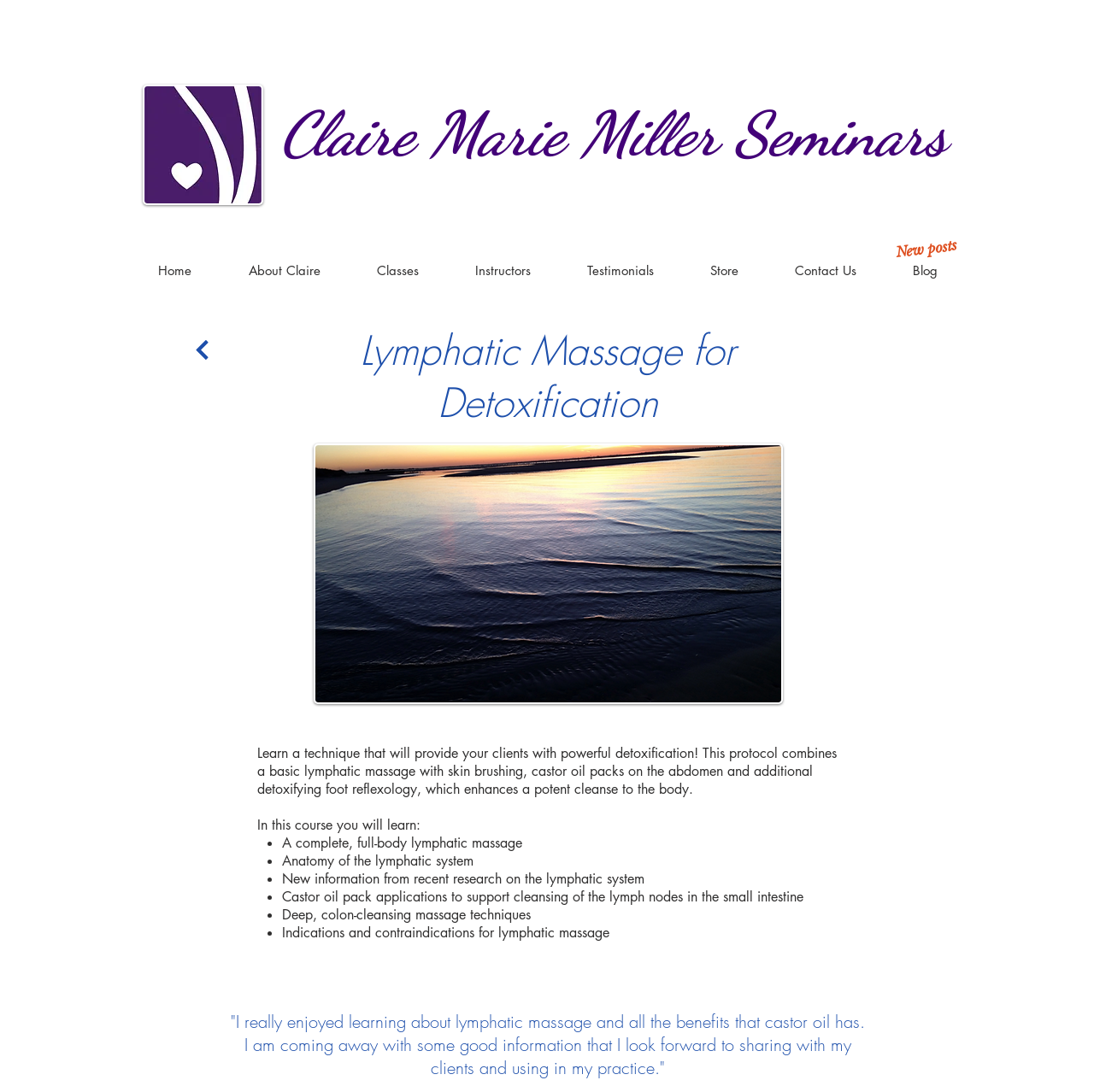Please give a one-word or short phrase response to the following question: 
What is the purpose of castor oil packs in the course?

Support cleansing of lymph nodes